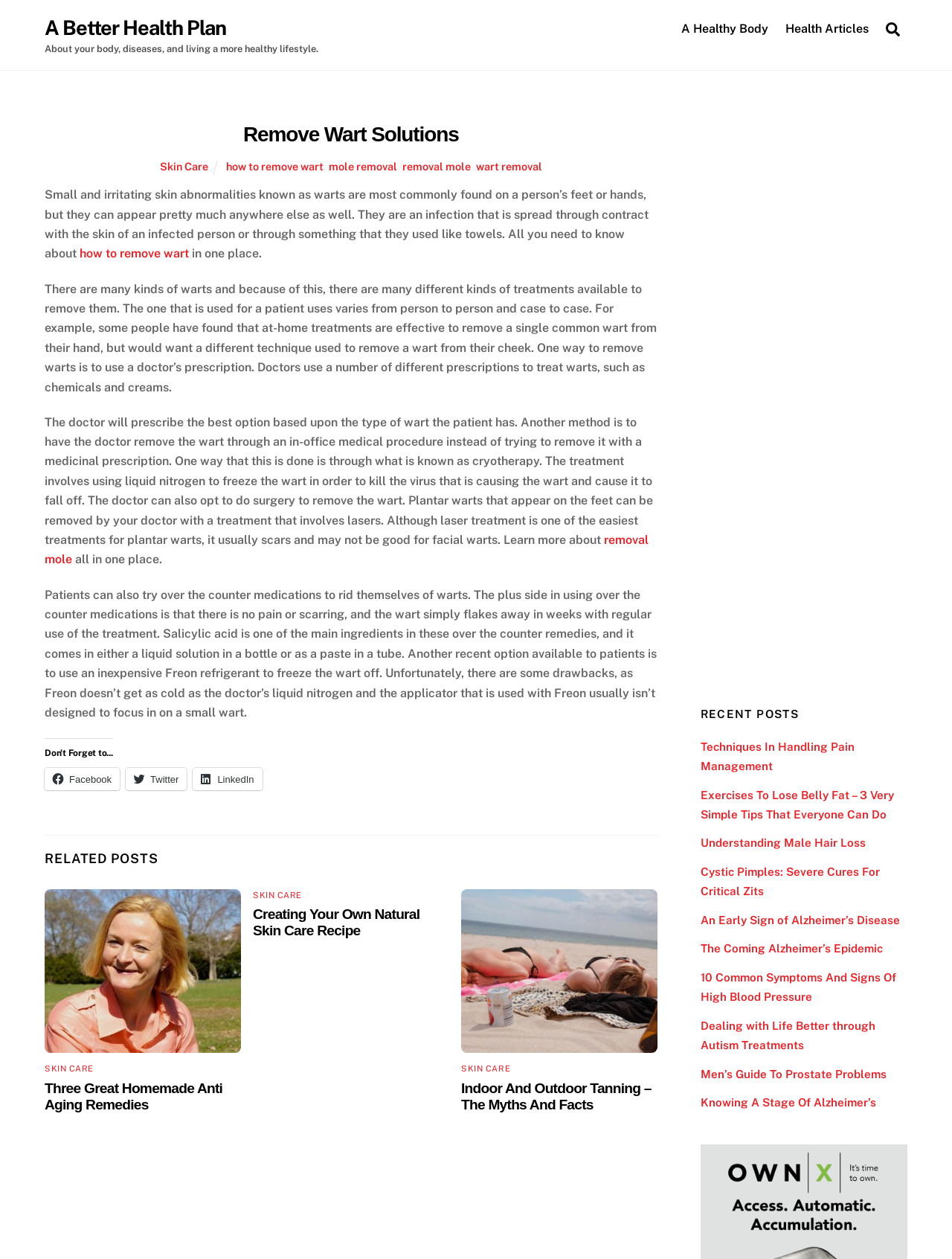Please give a one-word or short phrase response to the following question: 
What is the topic of the 'RELATED POSTS' section?

Skin care